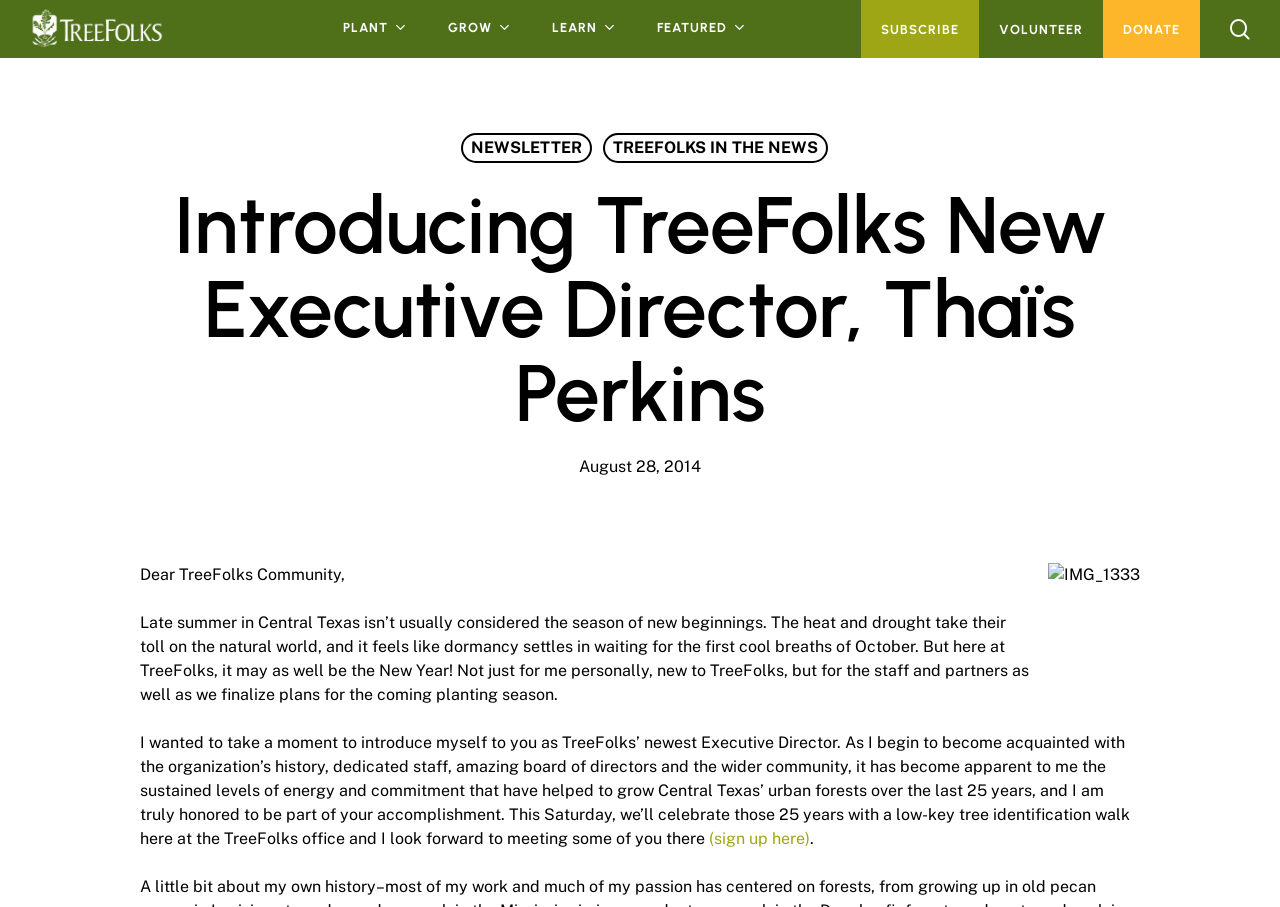Can you provide the bounding box coordinates for the element that should be clicked to implement the instruction: "Read about Sister Melissa Tipmore"?

None